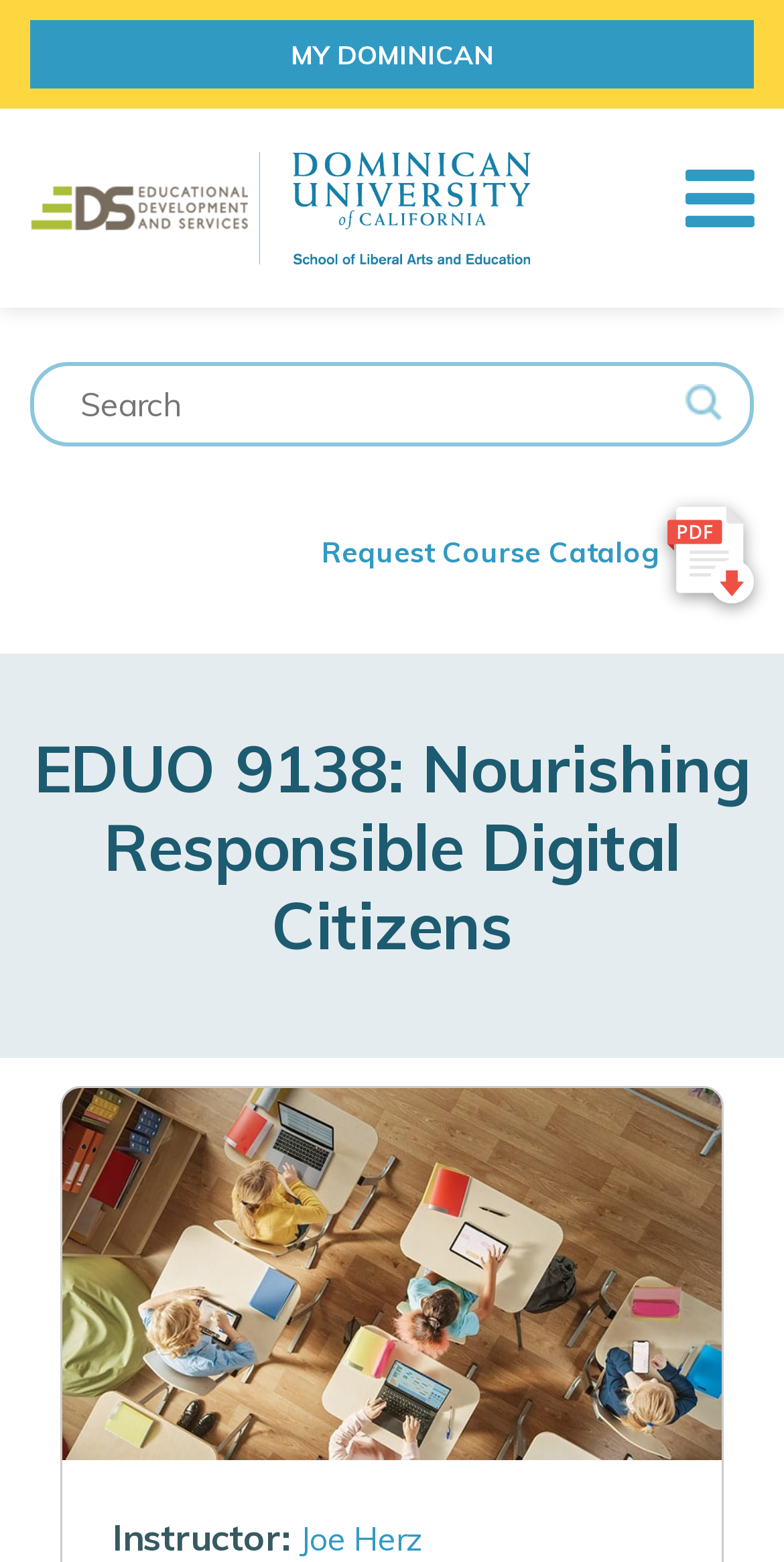What is the main topic of the webpage?
Refer to the image and answer the question using a single word or phrase.

Digital Citizenship